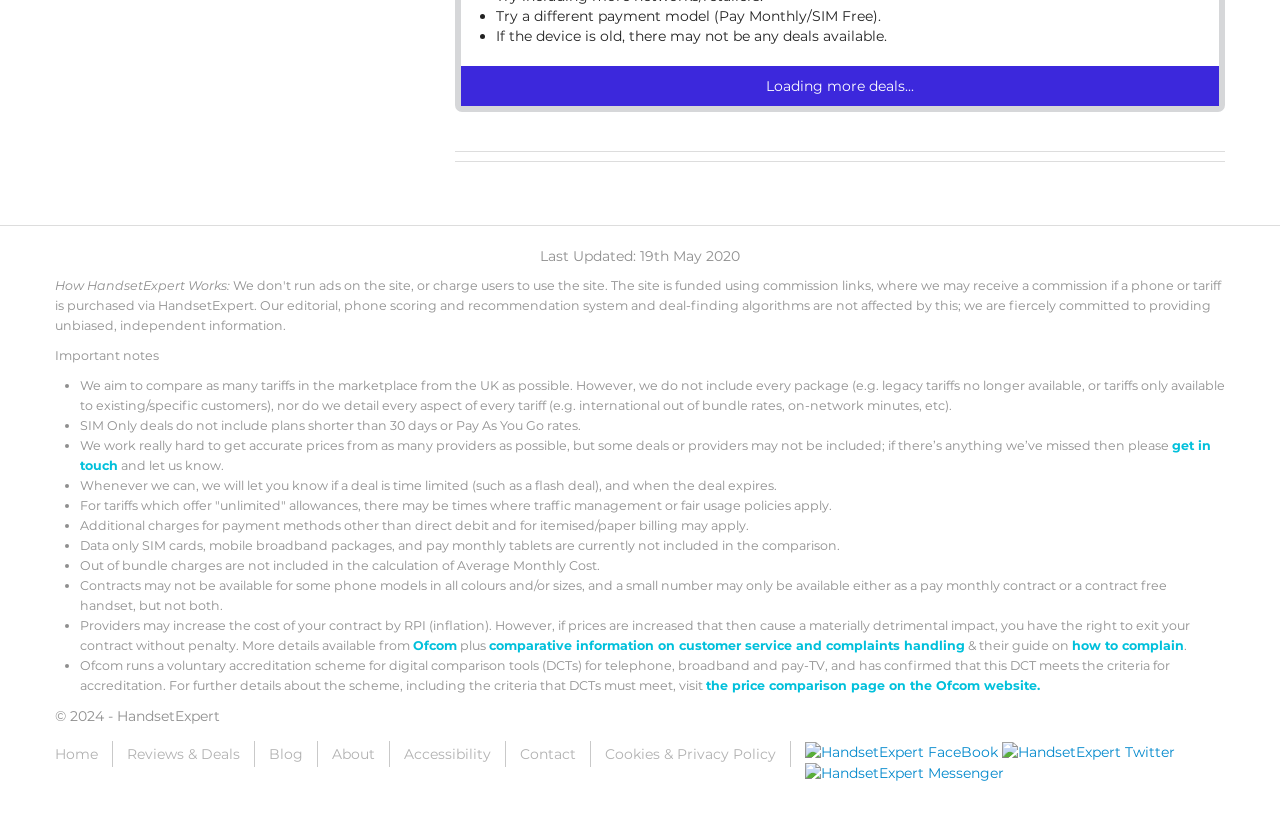Please indicate the bounding box coordinates of the element's region to be clicked to achieve the instruction: "Check 'HandsetExpert FaceBook'". Provide the coordinates as four float numbers between 0 and 1, i.e., [left, top, right, bottom].

[0.629, 0.901, 0.78, 0.923]